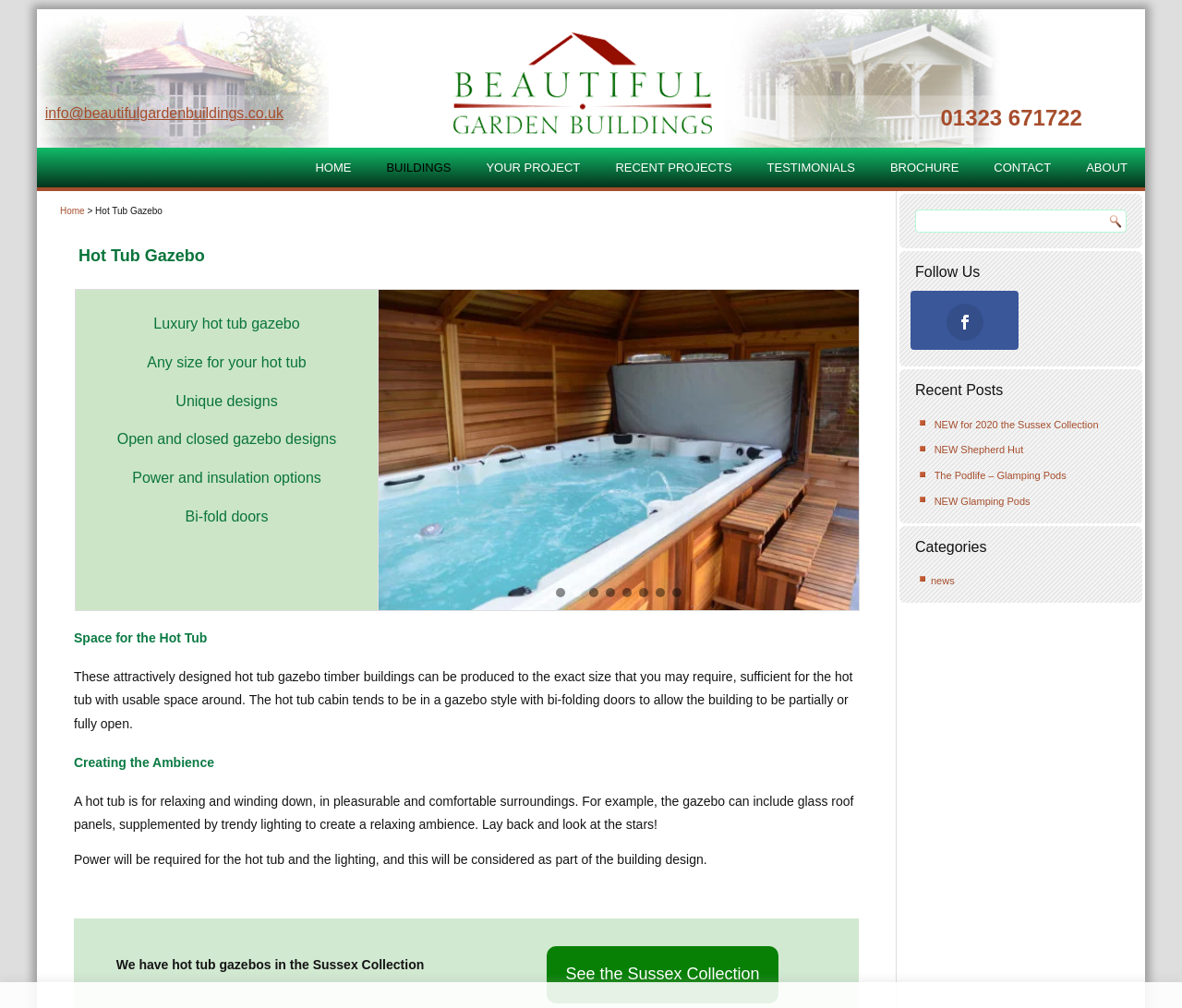What is the company's contact information?
Offer a detailed and exhaustive answer to the question.

The webpage provides the company's contact information, including a phone number (01323 671722) and an email address (info@beautifulgardenbuildings.co.uk).